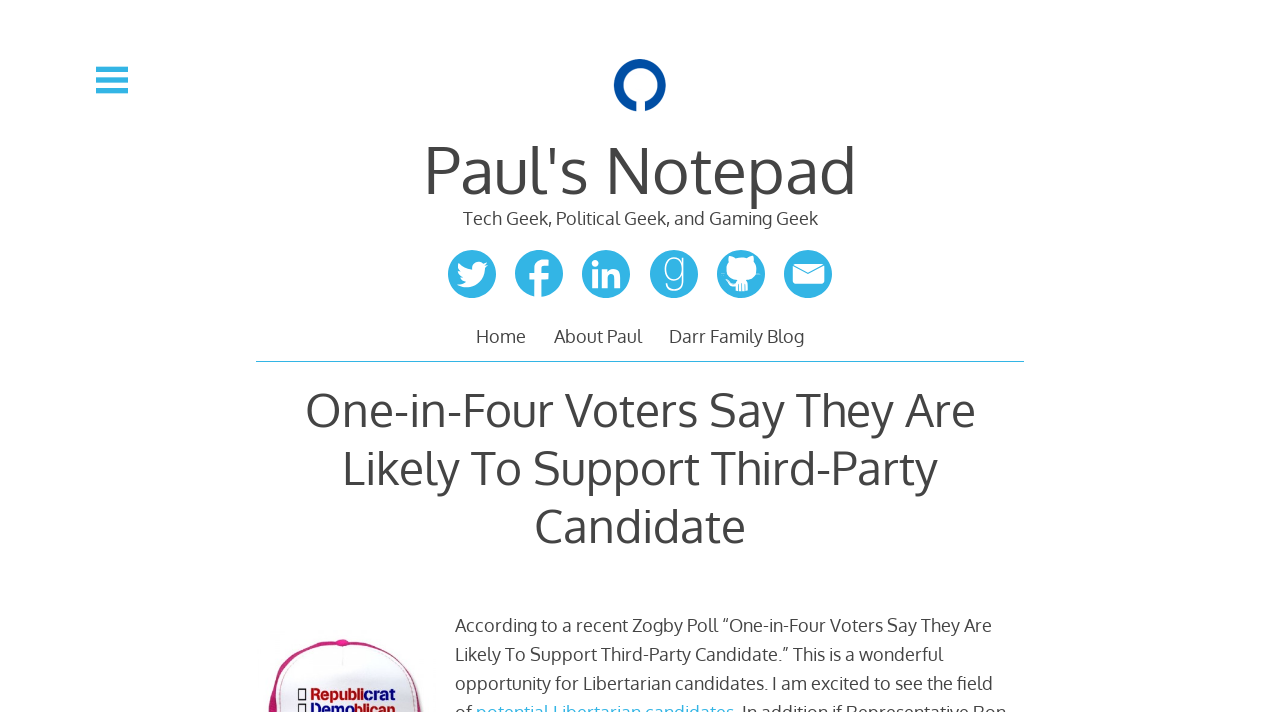Is there a button to show the sidebar?
Please look at the screenshot and answer in one word or a short phrase.

Yes